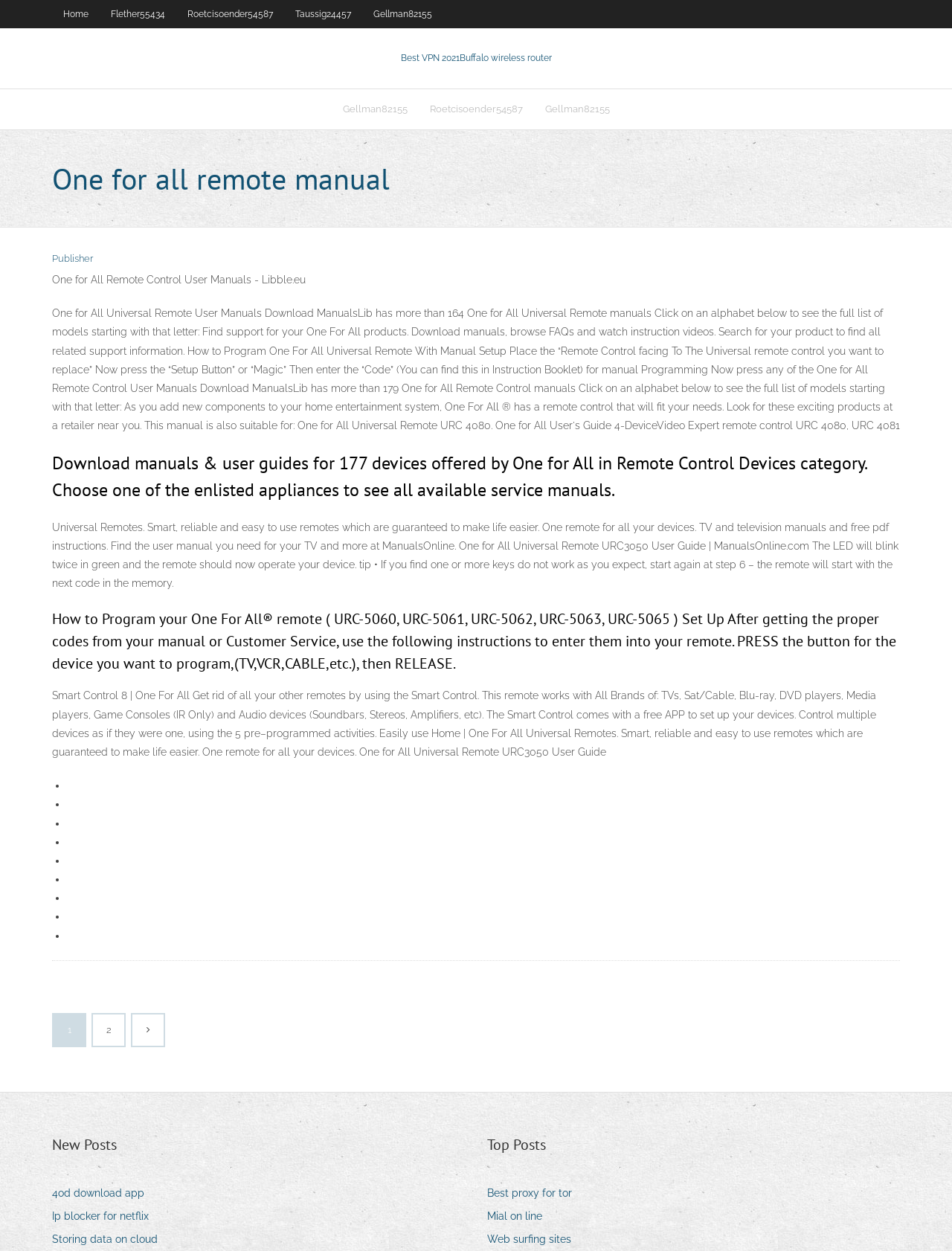Please mark the bounding box coordinates of the area that should be clicked to carry out the instruction: "Click on the '4od download app' link".

[0.055, 0.946, 0.163, 0.962]